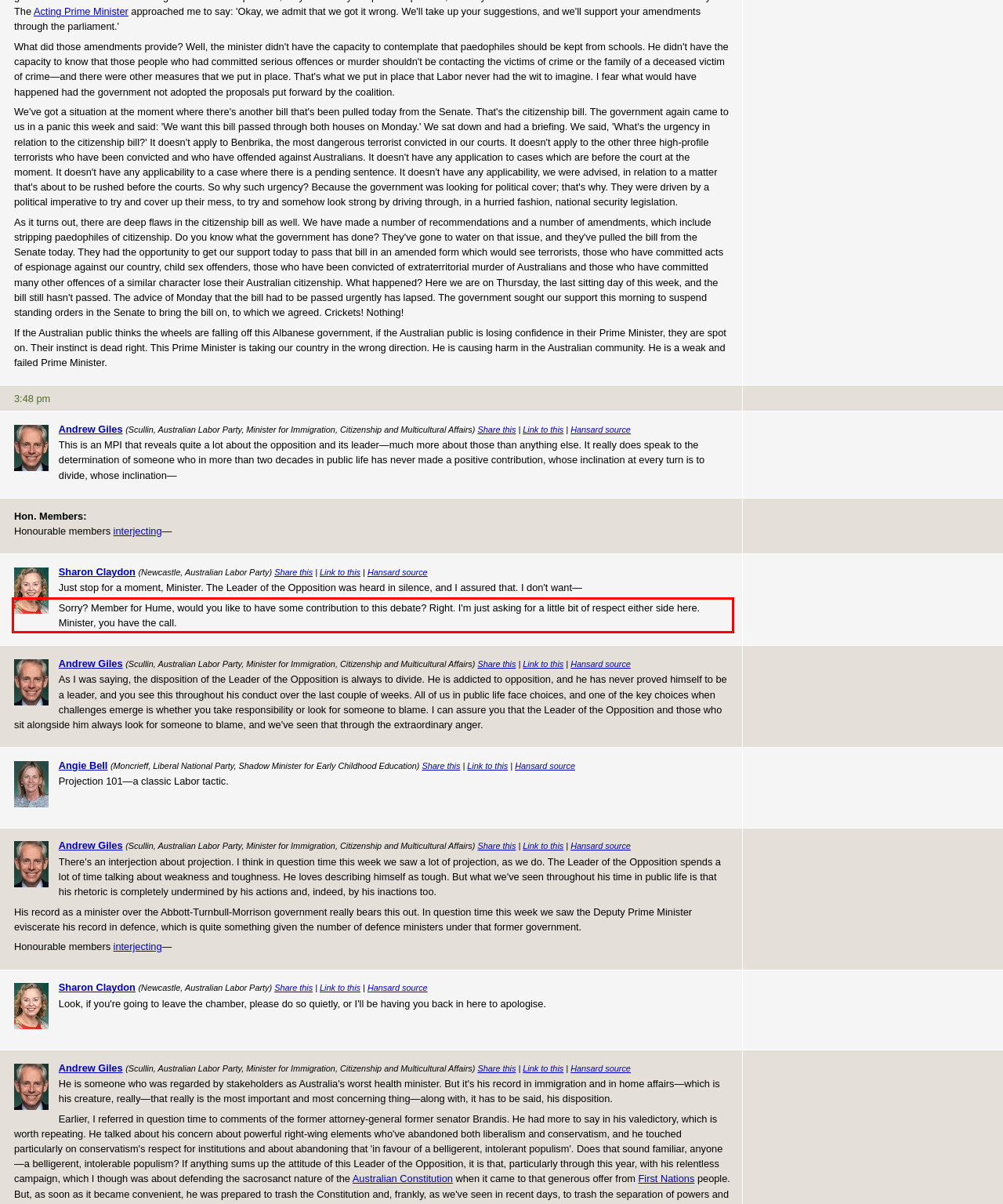Please extract the text content within the red bounding box on the webpage screenshot using OCR.

Sorry? Member for Hume, would you like to have some contribution to this debate? Right. I'm just asking for a little bit of respect either side here. Minister, you have the call.